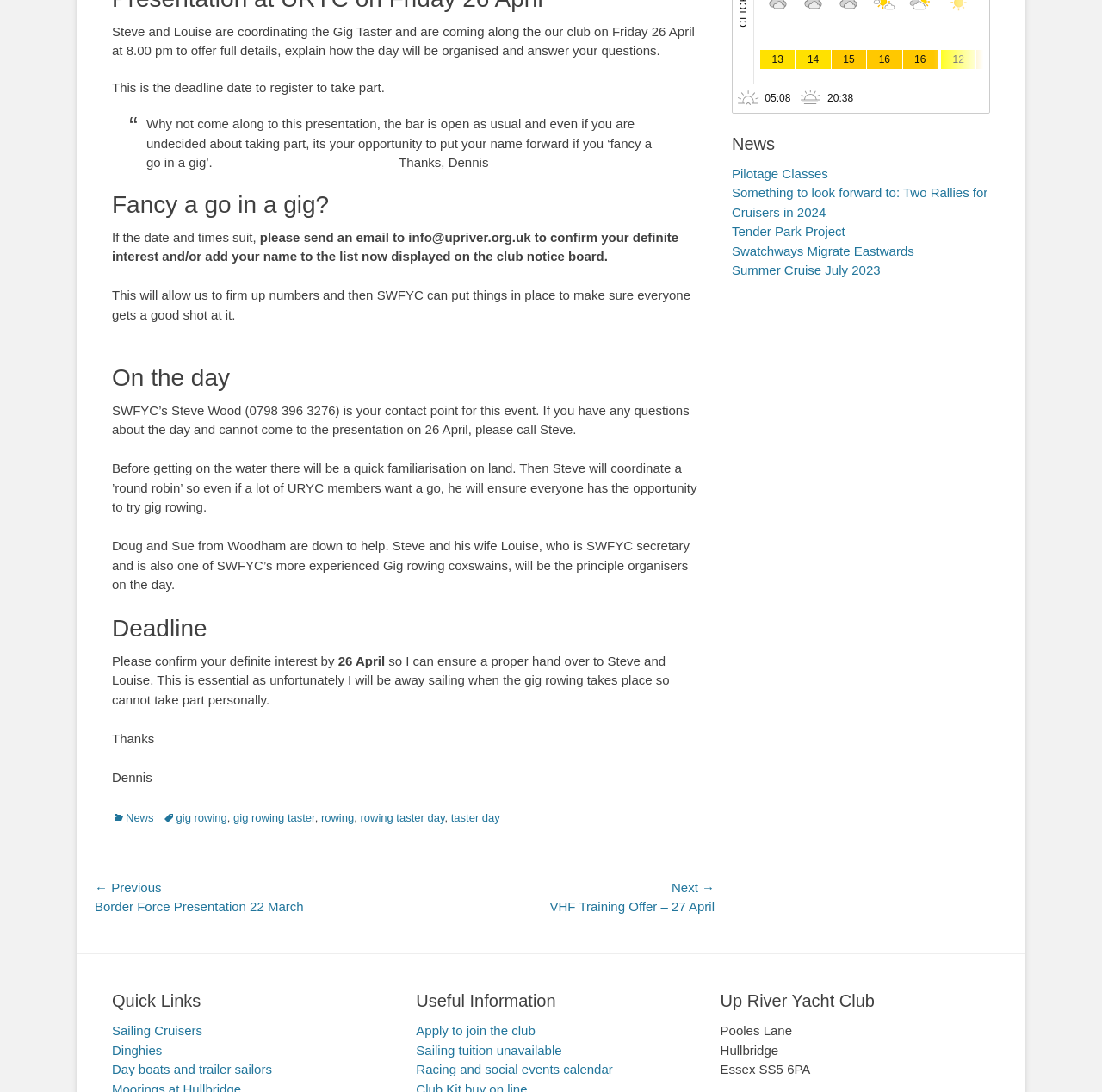Identify the bounding box of the UI element that matches this description: "hello@pawpang.com".

None